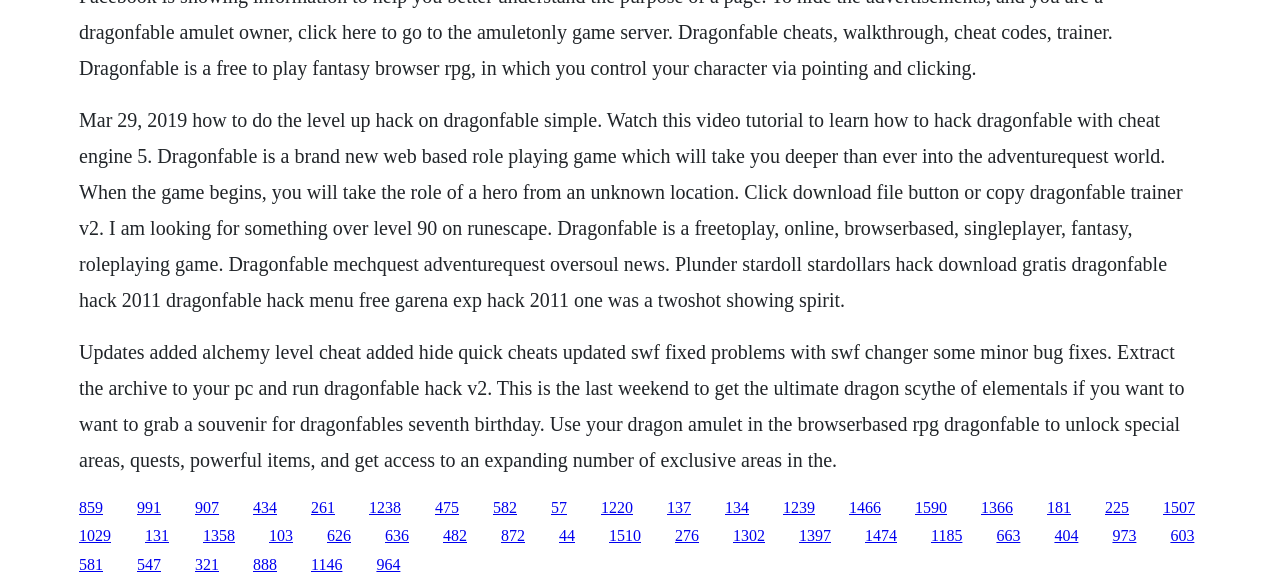How many links are present on the webpage?
Based on the screenshot, answer the question with a single word or phrase.

More than 30